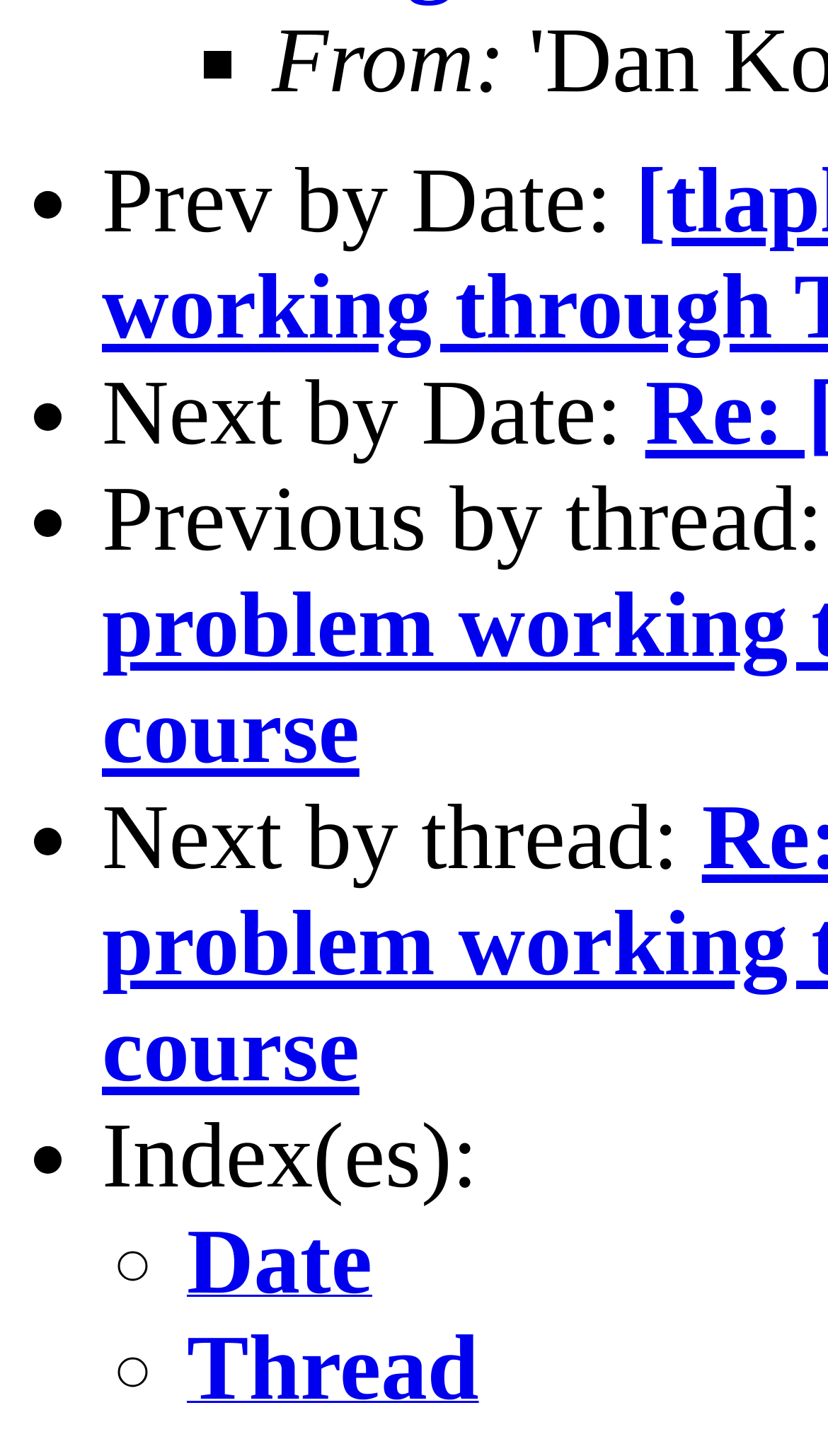What is the first option in the list?
Refer to the image and respond with a one-word or short-phrase answer.

Prev by Date